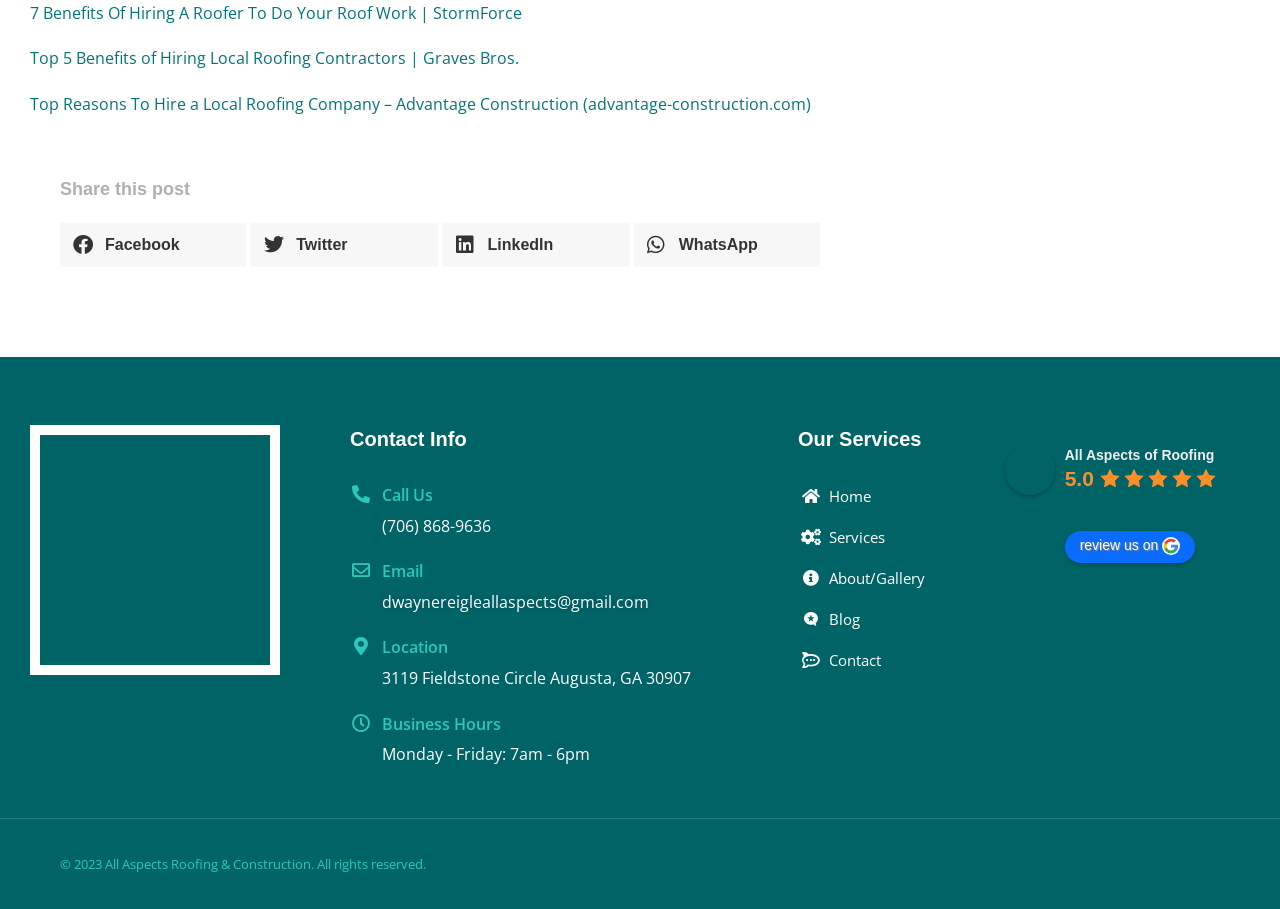Please specify the bounding box coordinates of the area that should be clicked to accomplish the following instruction: "View Our Services". The coordinates should consist of four float numbers between 0 and 1, i.e., [left, top, right, bottom].

[0.623, 0.468, 0.738, 0.498]